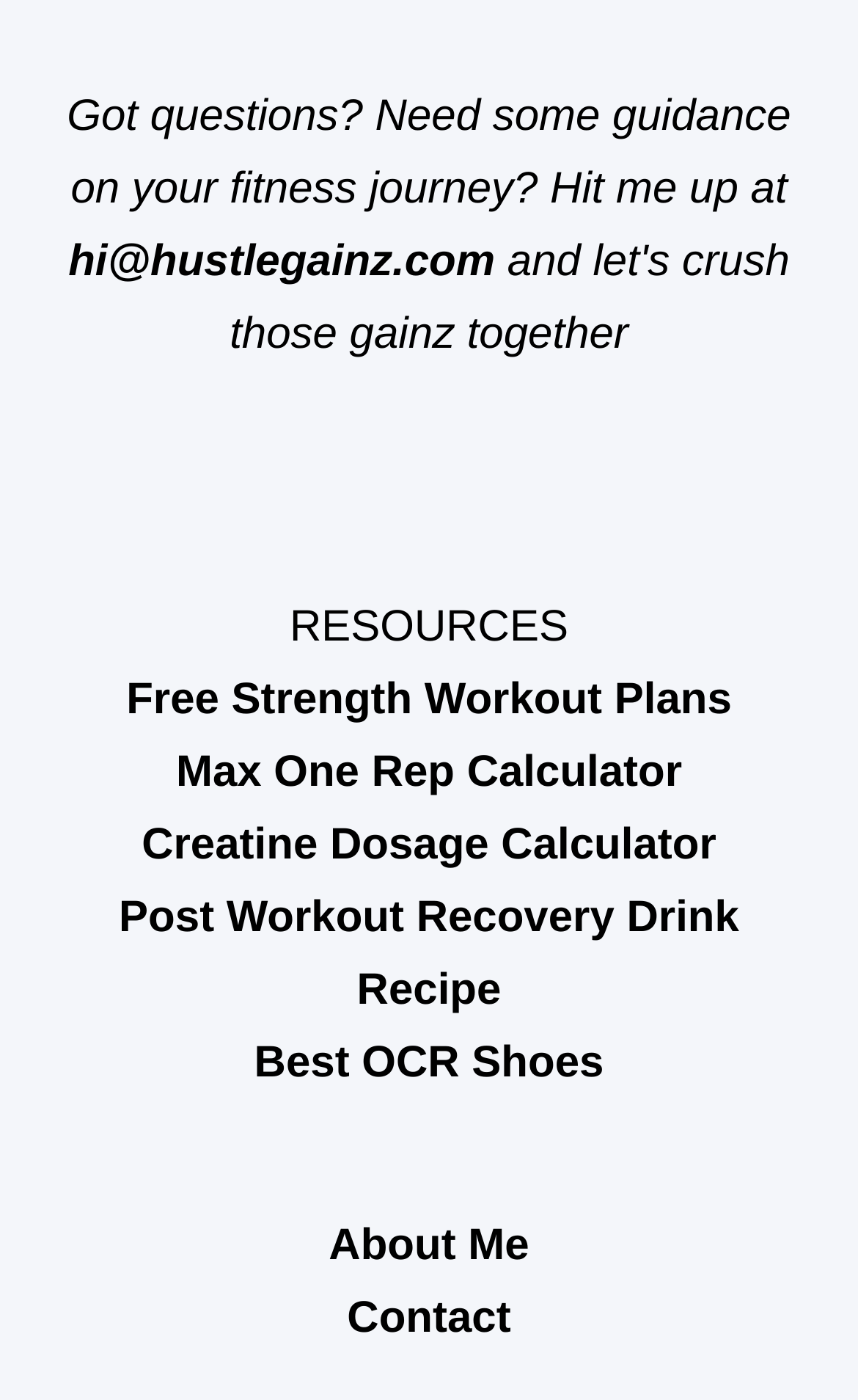Please identify the bounding box coordinates of the element's region that should be clicked to execute the following instruction: "Contact the author". The bounding box coordinates must be four float numbers between 0 and 1, i.e., [left, top, right, bottom].

[0.405, 0.924, 0.595, 0.959]